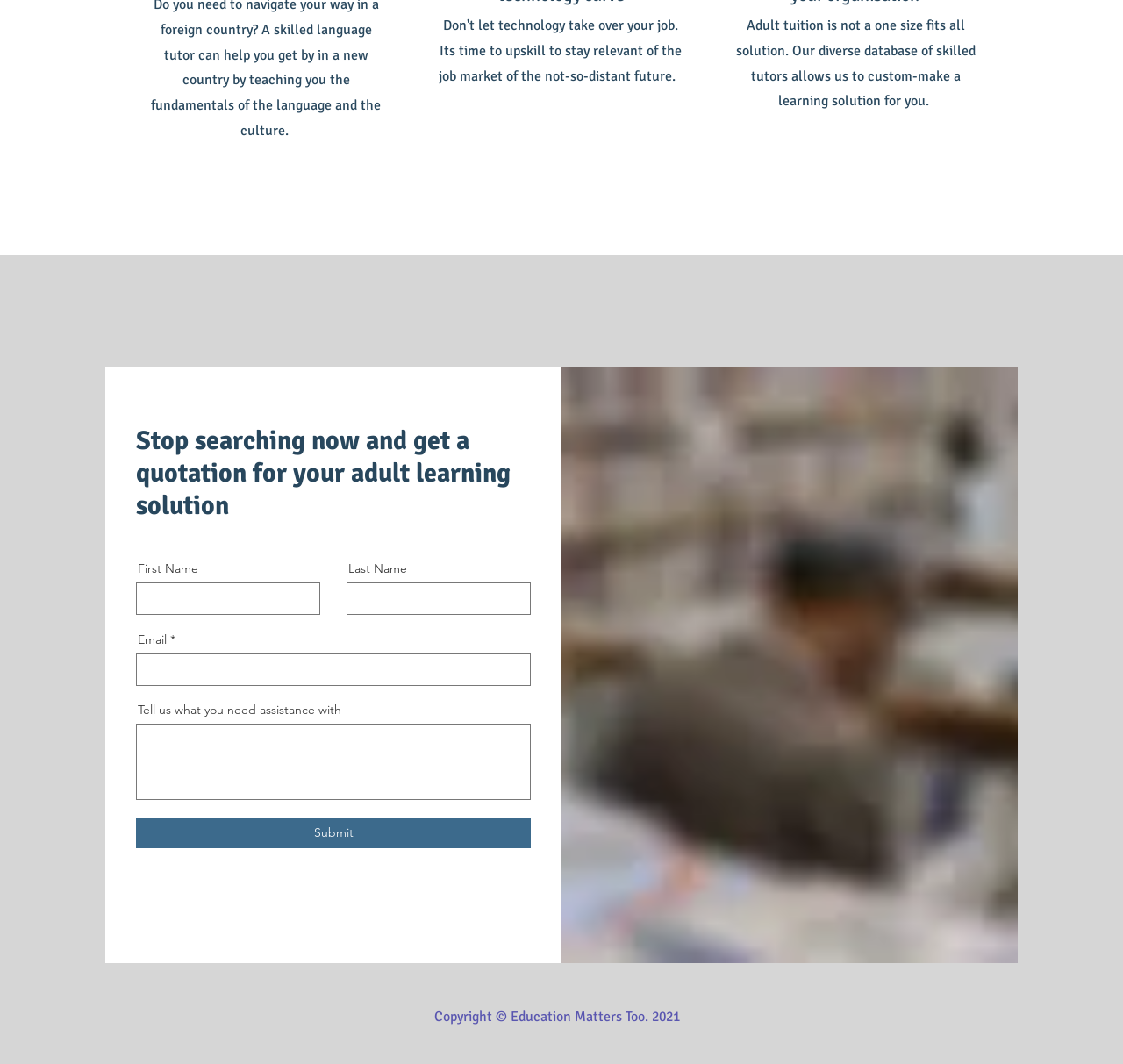Please find the bounding box coordinates of the element that must be clicked to perform the given instruction: "Type email address". The coordinates should be four float numbers from 0 to 1, i.e., [left, top, right, bottom].

[0.121, 0.614, 0.473, 0.645]